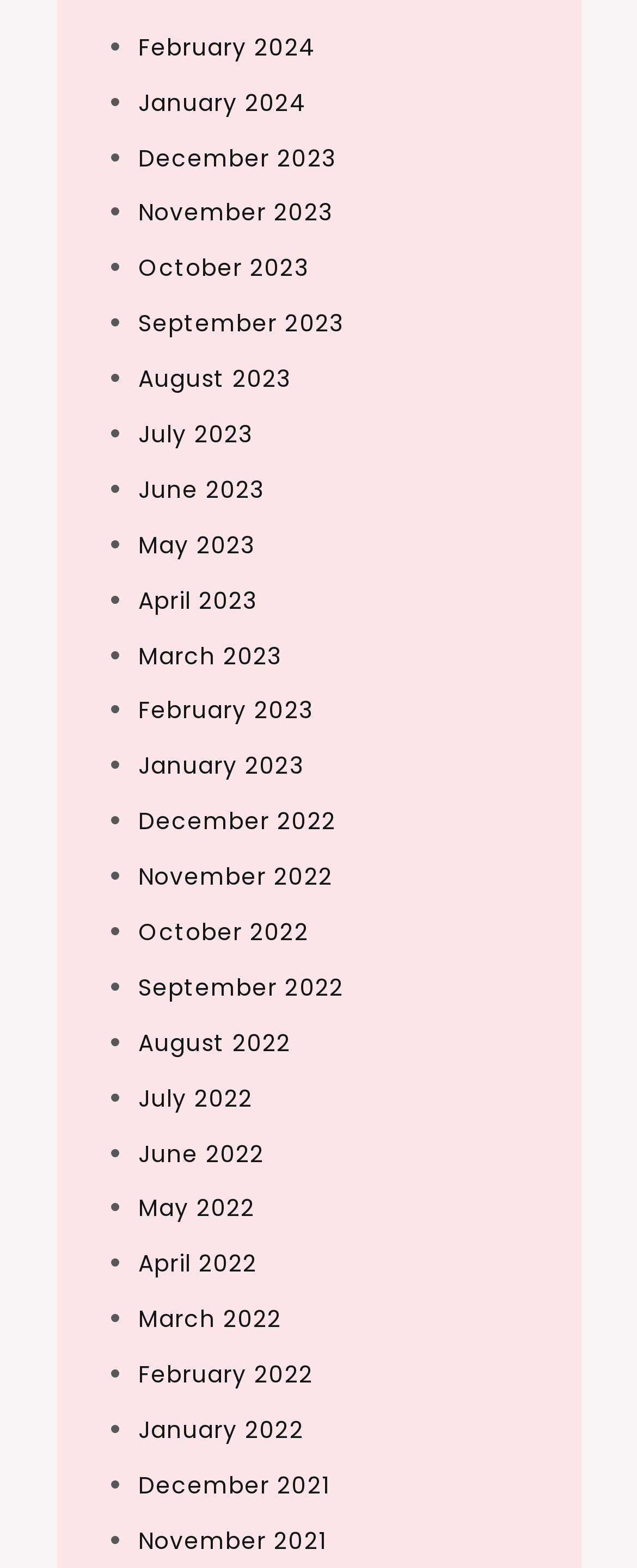Identify the bounding box coordinates of the part that should be clicked to carry out this instruction: "View June 2023".

[0.217, 0.302, 0.415, 0.323]